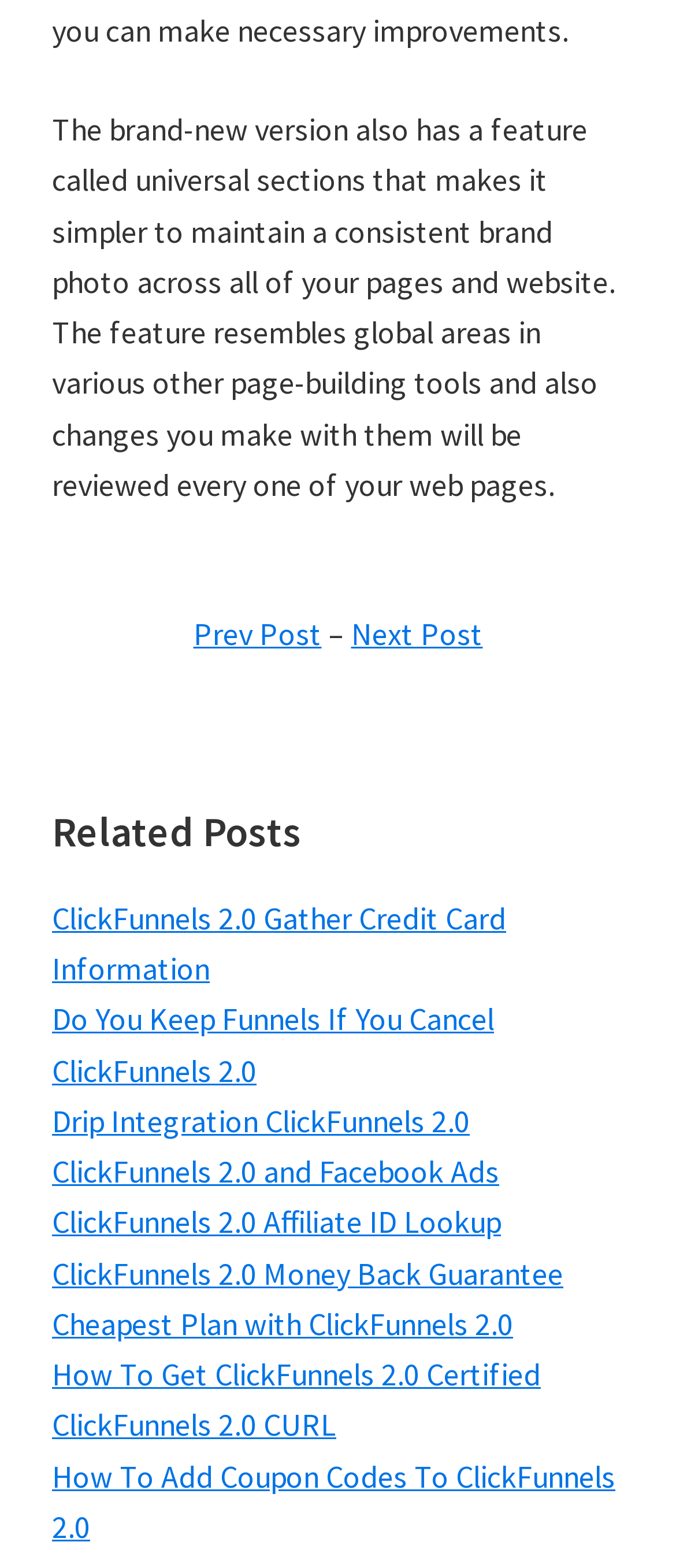Pinpoint the bounding box coordinates of the clickable area necessary to execute the following instruction: "Click on 'Next Post'". The coordinates should be given as four float numbers between 0 and 1, namely [left, top, right, bottom].

[0.519, 0.392, 0.714, 0.417]